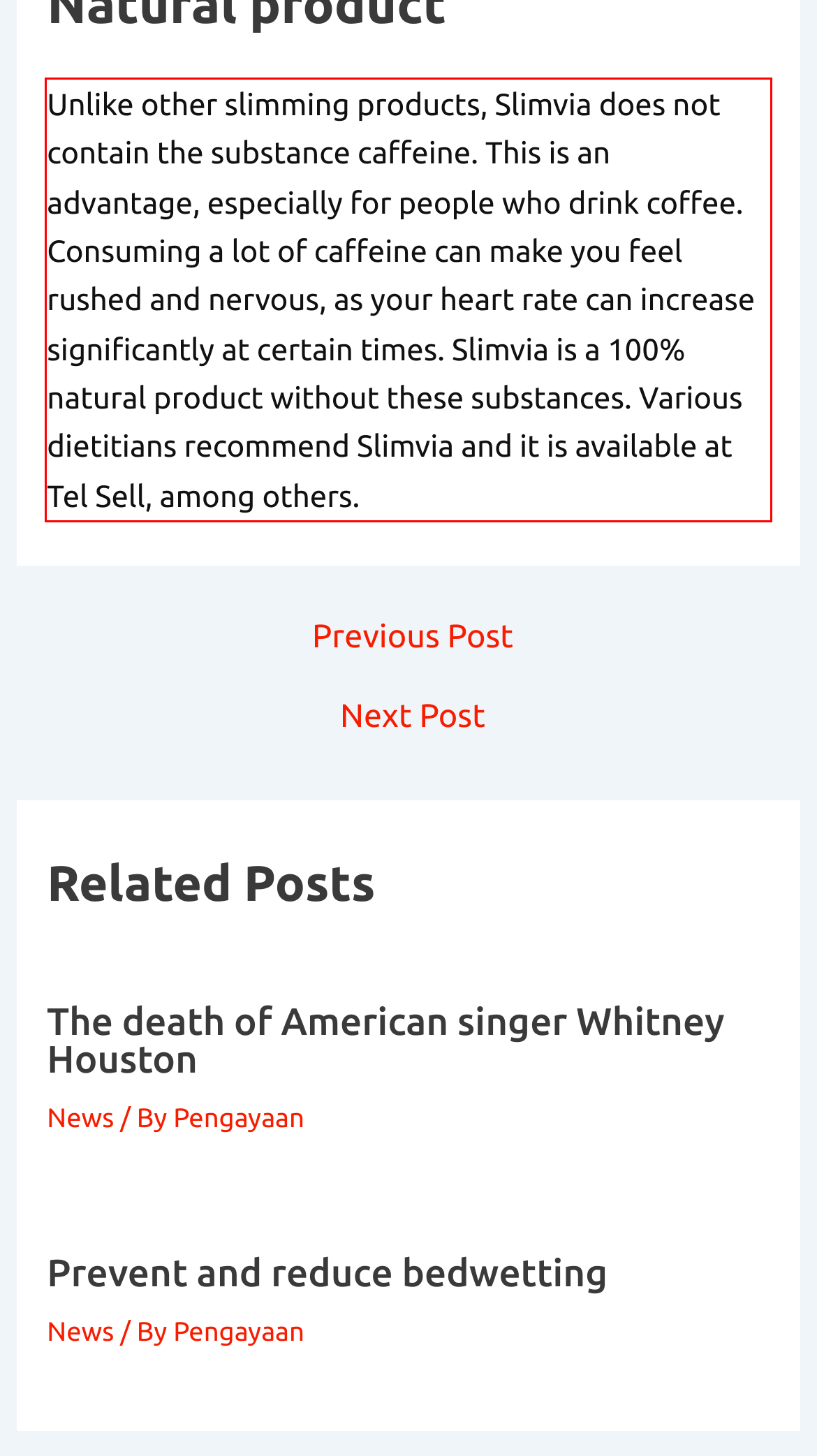With the given screenshot of a webpage, locate the red rectangle bounding box and extract the text content using OCR.

Unlike other slimming products, Slimvia does not contain the substance caffeine. This is an advantage, especially for people who drink coffee. Consuming a lot of caffeine can make you feel rushed and nervous, as your heart rate can increase significantly at certain times. Slimvia is a 100% natural product without these substances. Various dietitians recommend Slimvia and it is available at Tel Sell, among others.